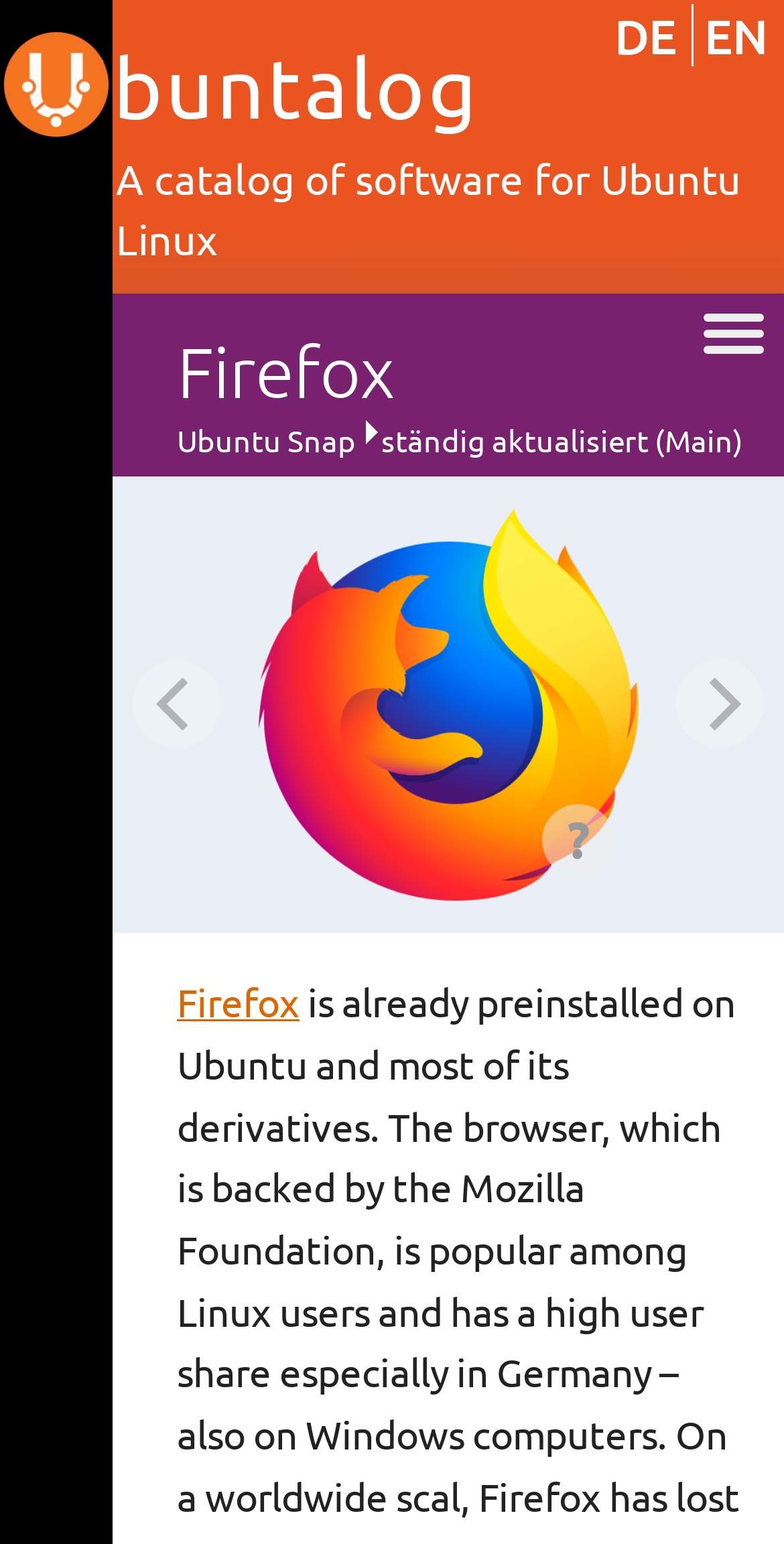Provide your answer to the question using just one word or phrase: What is the license of the Firefox logo?

CC BY 3.0